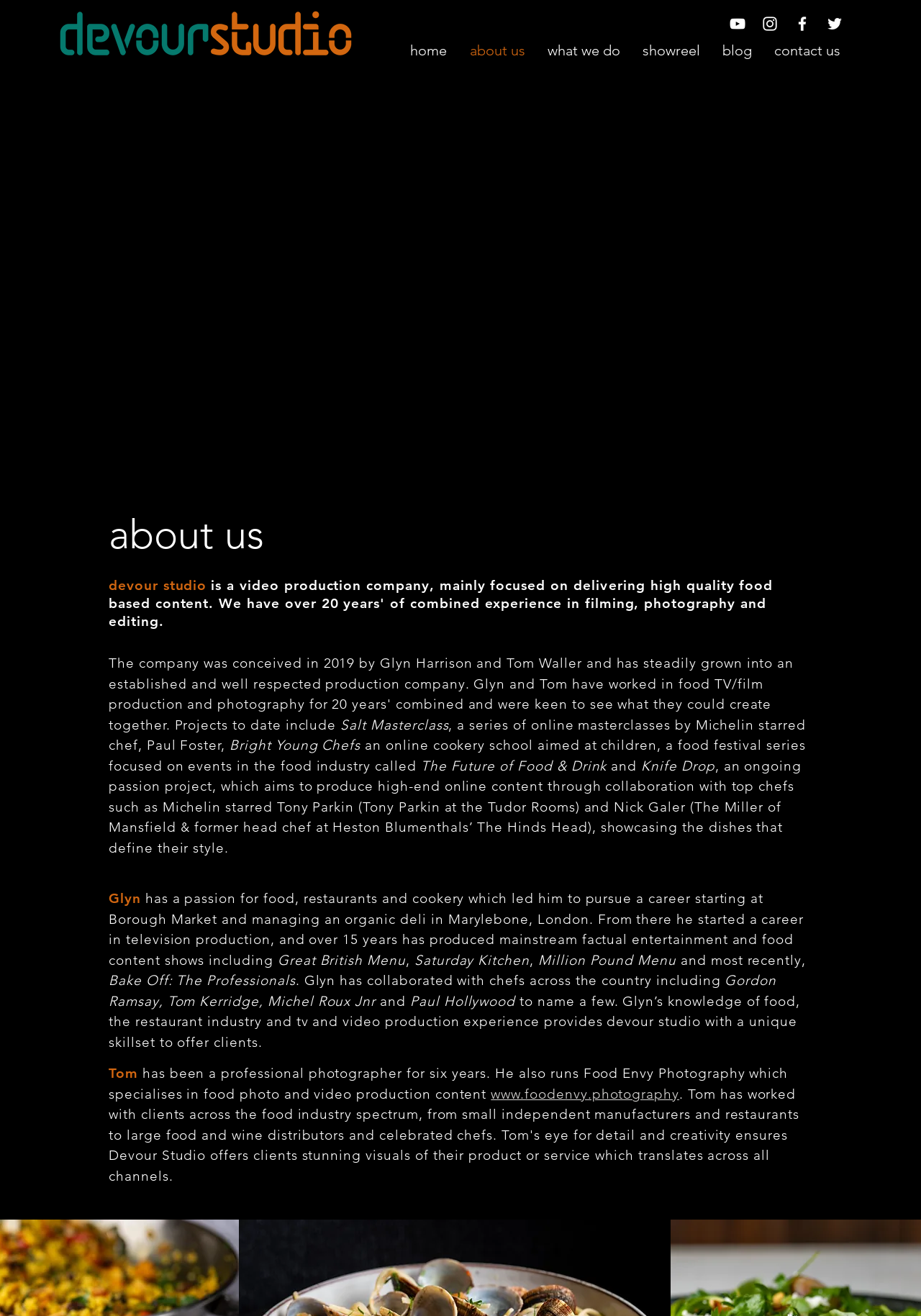Locate the bounding box coordinates of the element that needs to be clicked to carry out the instruction: "Check out Devour Studio's YouTube channel". The coordinates should be given as four float numbers ranging from 0 to 1, i.e., [left, top, right, bottom].

[0.791, 0.011, 0.811, 0.025]